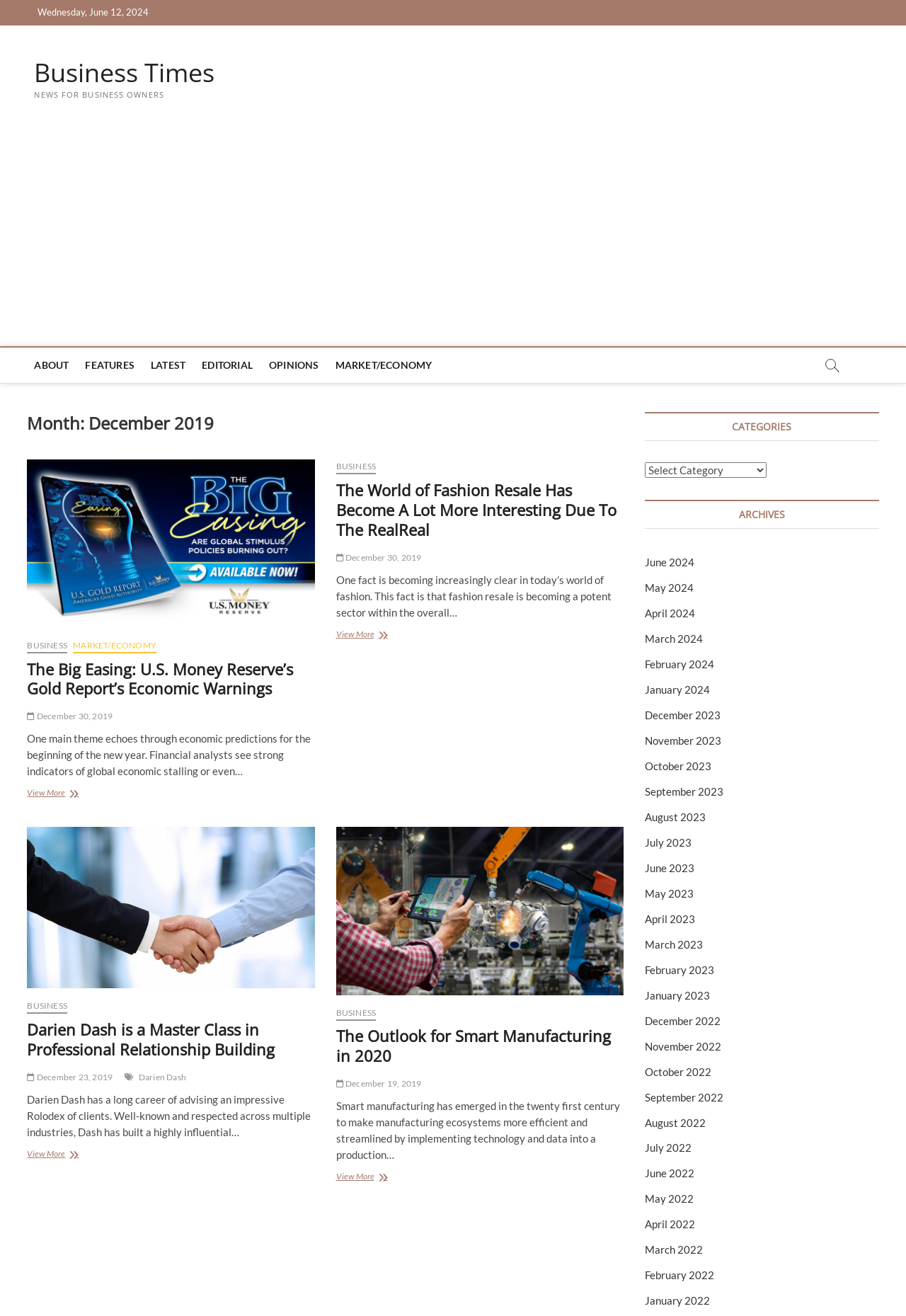Please find the bounding box coordinates for the clickable element needed to perform this instruction: "Click on the 'December 2019' archive".

[0.711, 0.538, 0.795, 0.548]